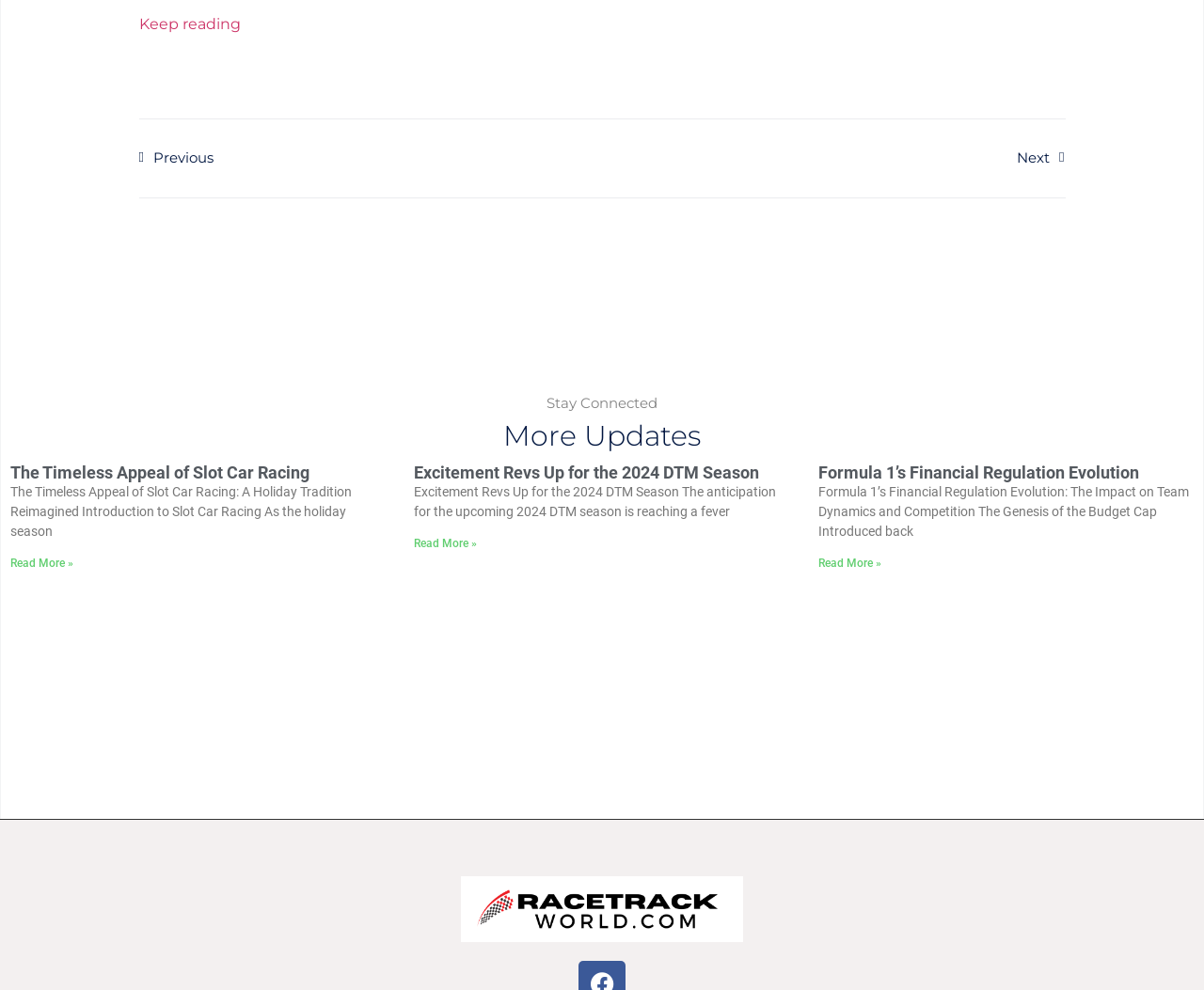What is the theme of the webpage?
Please provide an in-depth and detailed response to the question.

I analyzed the content of the articles and headings on the webpage, which include topics such as slot car racing, DTM season, and Formula 1, to determine that the theme of the webpage is related to racing.